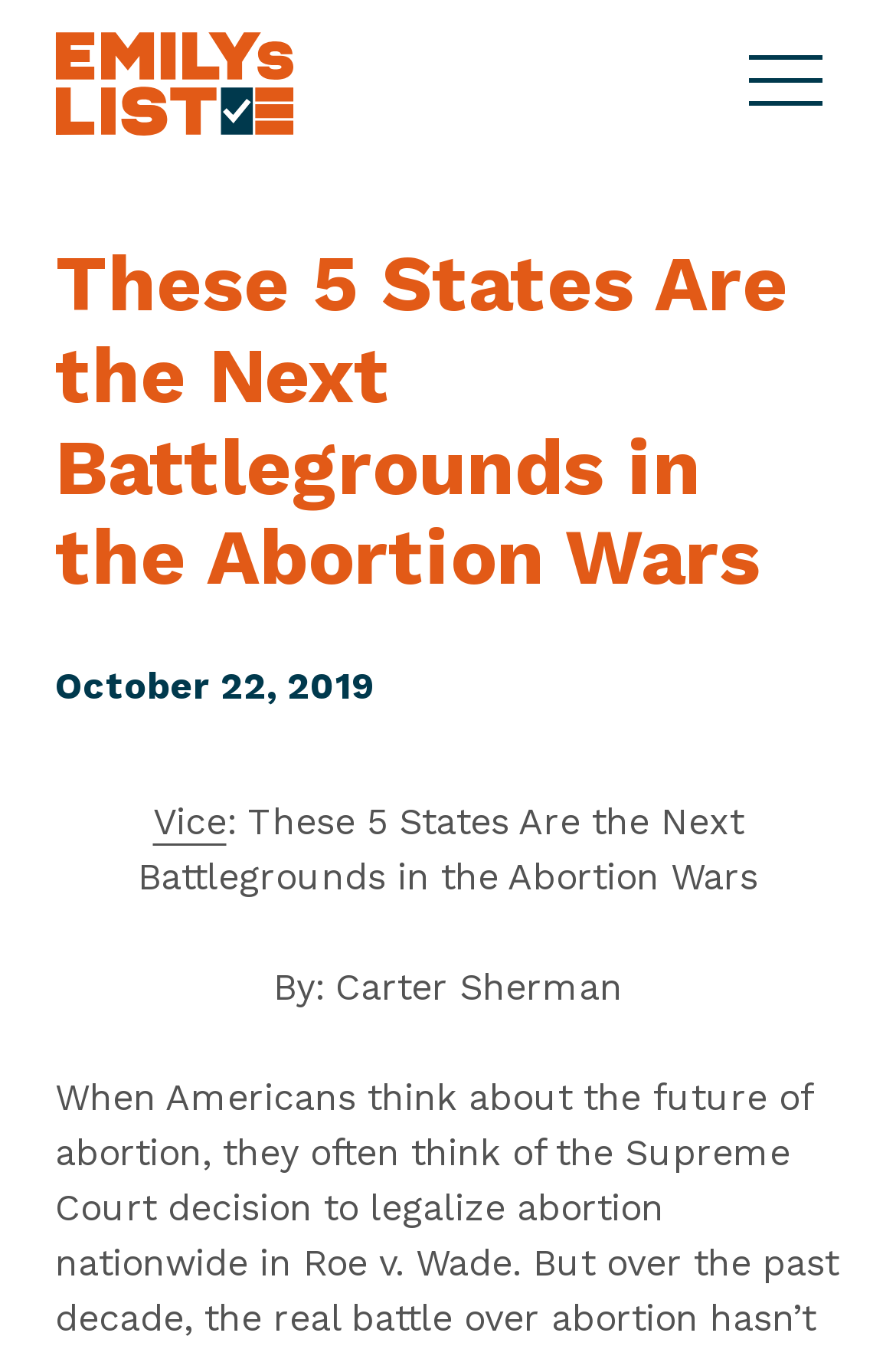Bounding box coordinates are specified in the format (top-left x, top-left y, bottom-right x, bottom-right y). All values are floating point numbers bounded between 0 and 1. Please provide the bounding box coordinate of the region this sentence describes: Site Menu Close Menu

[0.836, 0.041, 0.938, 0.081]